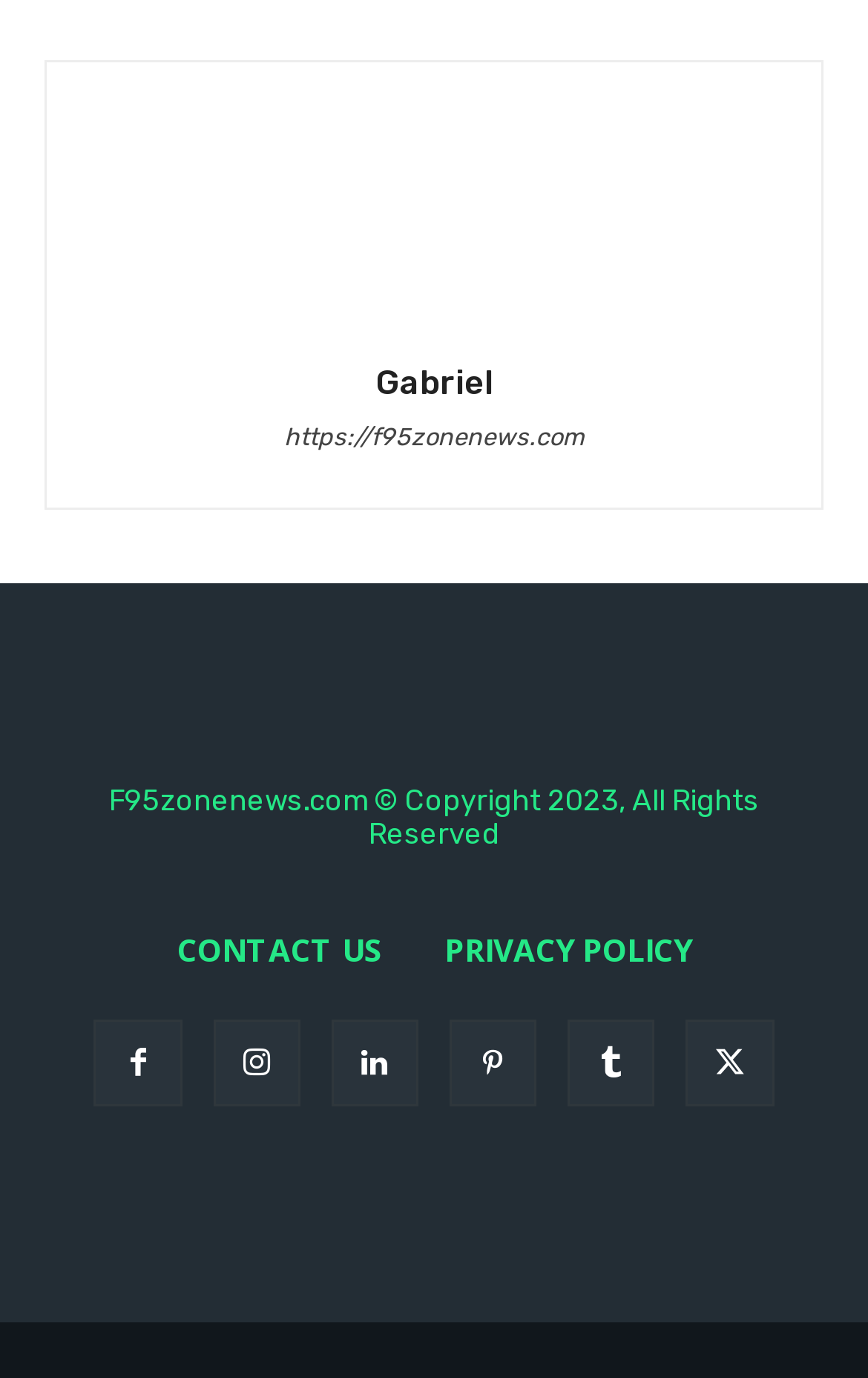Identify the bounding box of the UI element described as follows: "Search". Provide the coordinates as four float numbers in the range of 0 to 1 [left, top, right, bottom].

None